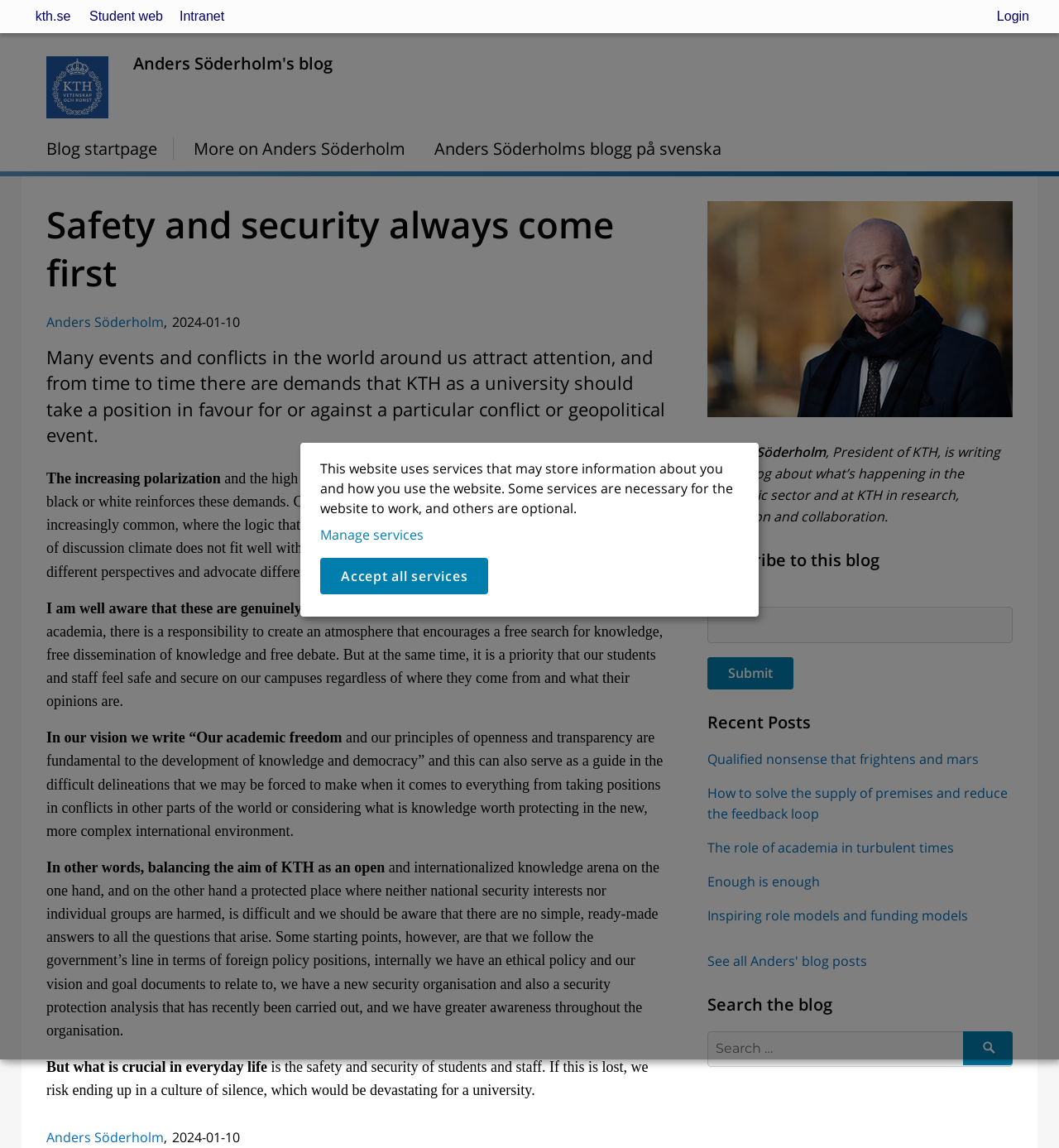Find the bounding box coordinates of the element I should click to carry out the following instruction: "Subscribe to this blog".

[0.668, 0.478, 0.956, 0.498]